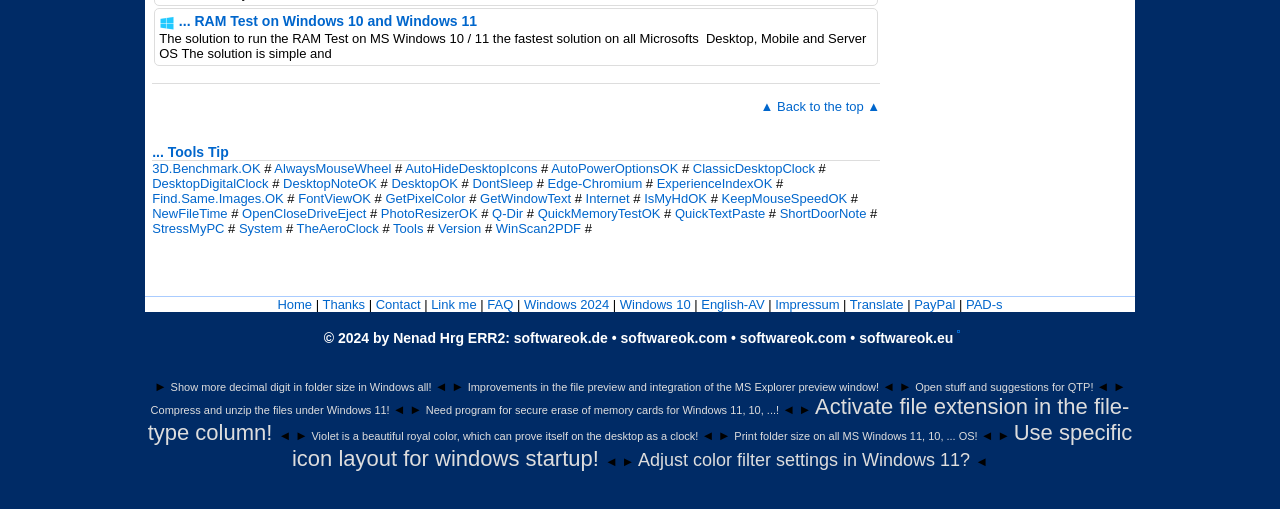Using the element description: "Link me", determine the bounding box coordinates for the specified UI element. The coordinates should be four float numbers between 0 and 1, [left, top, right, bottom].

[0.337, 0.583, 0.372, 0.613]